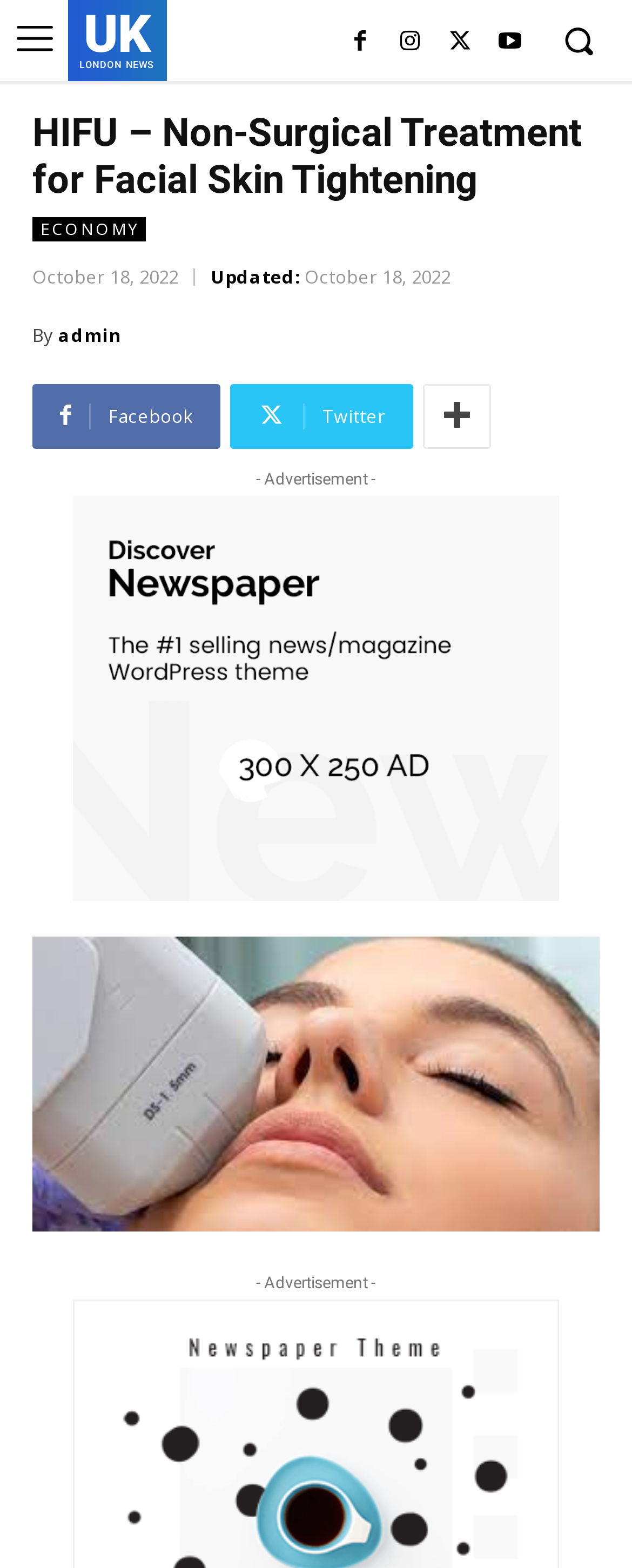What is the main title displayed on this webpage?

HIFU – Non-Surgical Treatment for Facial Skin Tightening